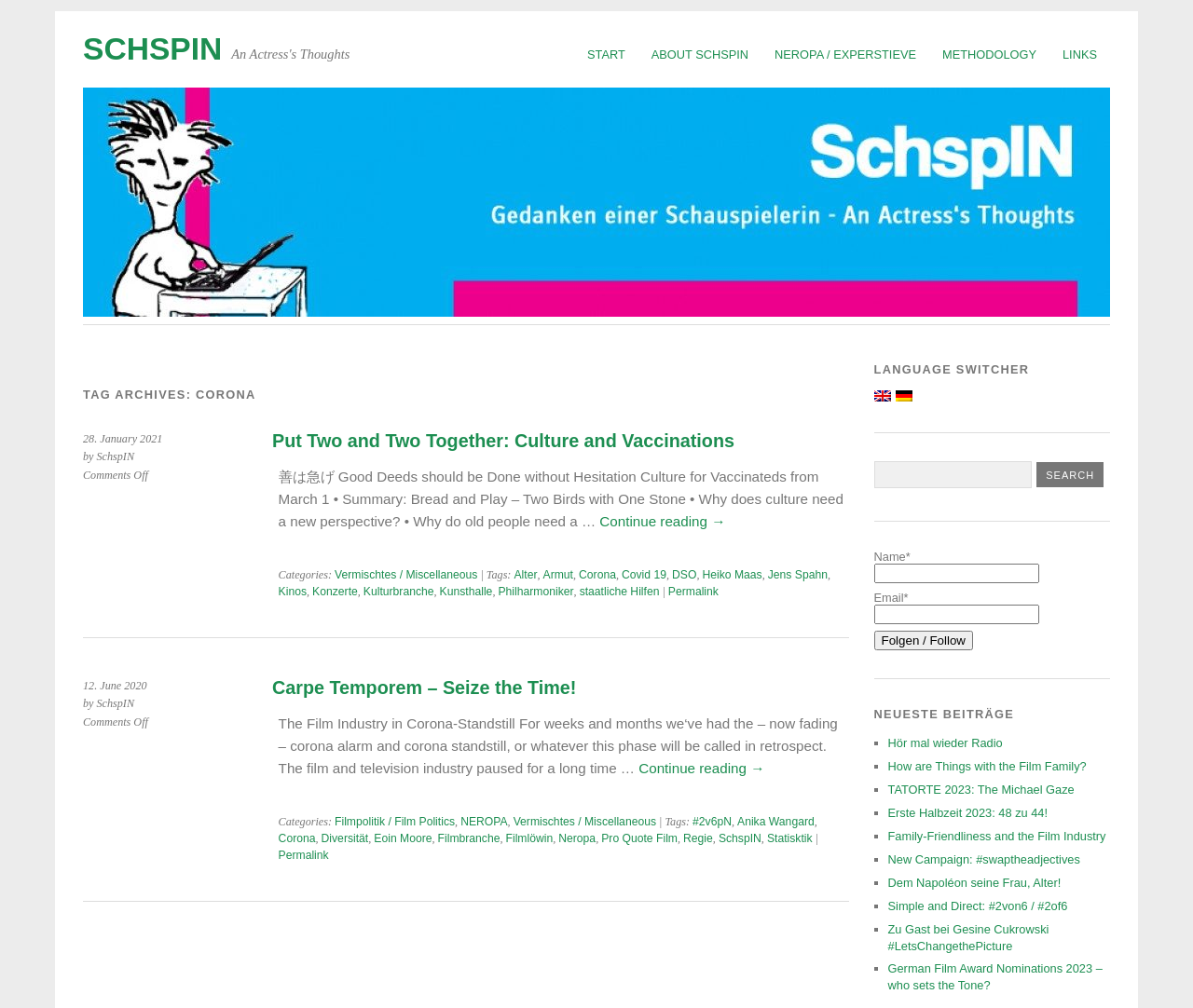Refer to the image and answer the question with as much detail as possible: What is the category of the article 'Carpe Temporem – Seize the Time!'?

The article 'Carpe Temporem – Seize the Time!' has a category 'Filmpolitik / Film Politics' mentioned at the bottom, indicating that the article falls under the category of film politics.